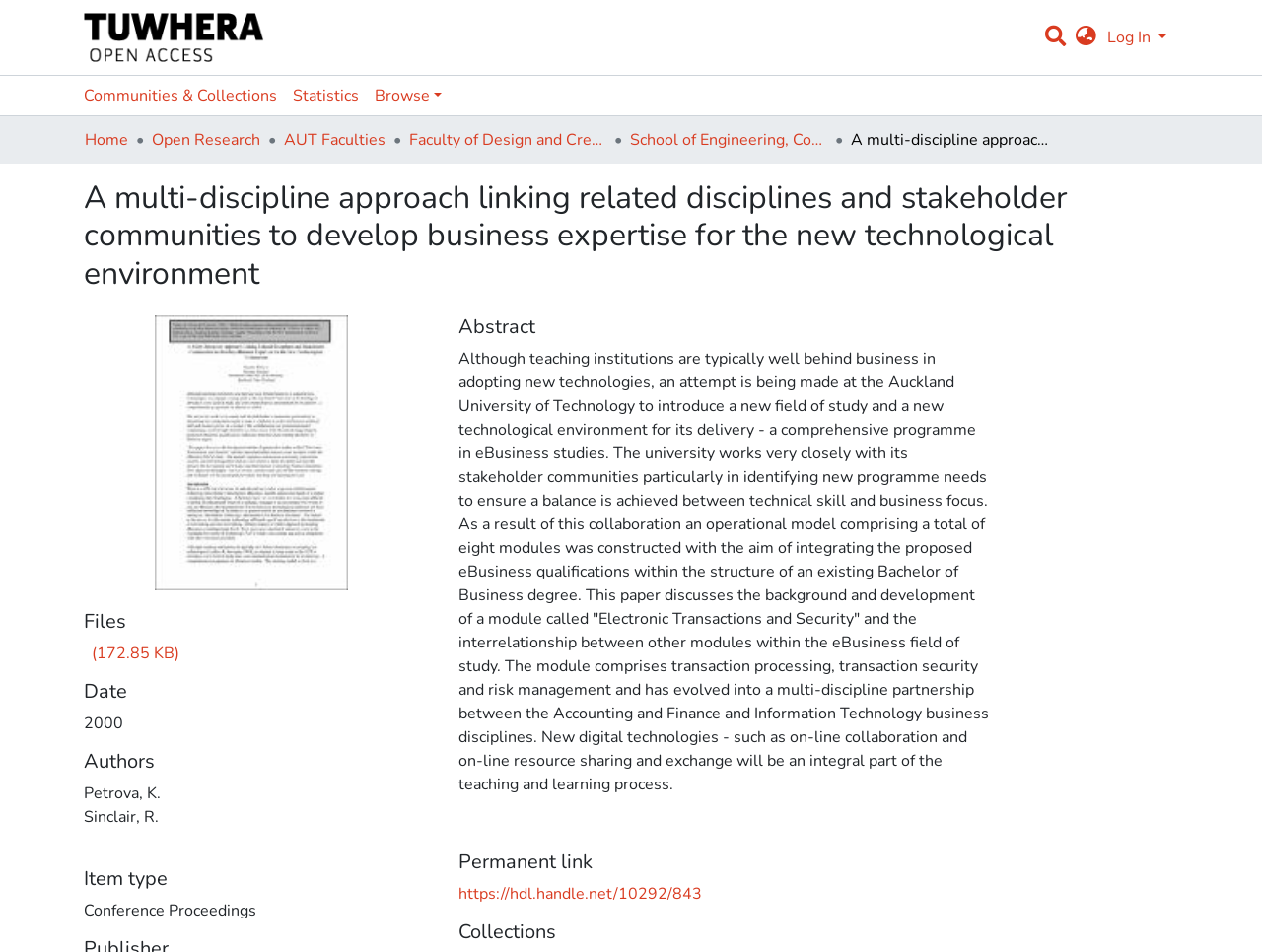Articulate a detailed summary of the webpage's content and design.

The webpage appears to be a repository or academic database page, featuring a specific research paper or article. At the top left corner, there is a repository logo, and next to it, a user profile bar with a search function and a language switch button. On the top right corner, there is a "Log In" button.

Below the top navigation bar, there is a main navigation bar with links to "Communities & Collections", "Statistics", and "Browse". Underneath, there is a breadcrumb navigation bar showing the current location, with links to "Home", "Open Research", "AUT Faculties", and more.

The main content of the page is divided into two sections. On the left side, there is a heading that describes the paper's title, "A multi-discipline approach linking related disciplines and stakeholder communities to develop business expertise for the new technological environment". Below this heading, there are several sections, including "Files", "Date", "Authors", "Item type", and "Abstract". The abstract section provides a detailed summary of the paper, discussing the introduction of a new field of study in eBusiness at the Auckland University of Technology.

On the right side of the page, there are additional sections, including "Permanent link" and "Collections". The permanent link section provides a URL to the paper, and the collections section appears to be empty.

Overall, the webpage is a detailed description of a research paper, providing information about its title, authors, date, and abstract, as well as links to related collections and a permanent URL.